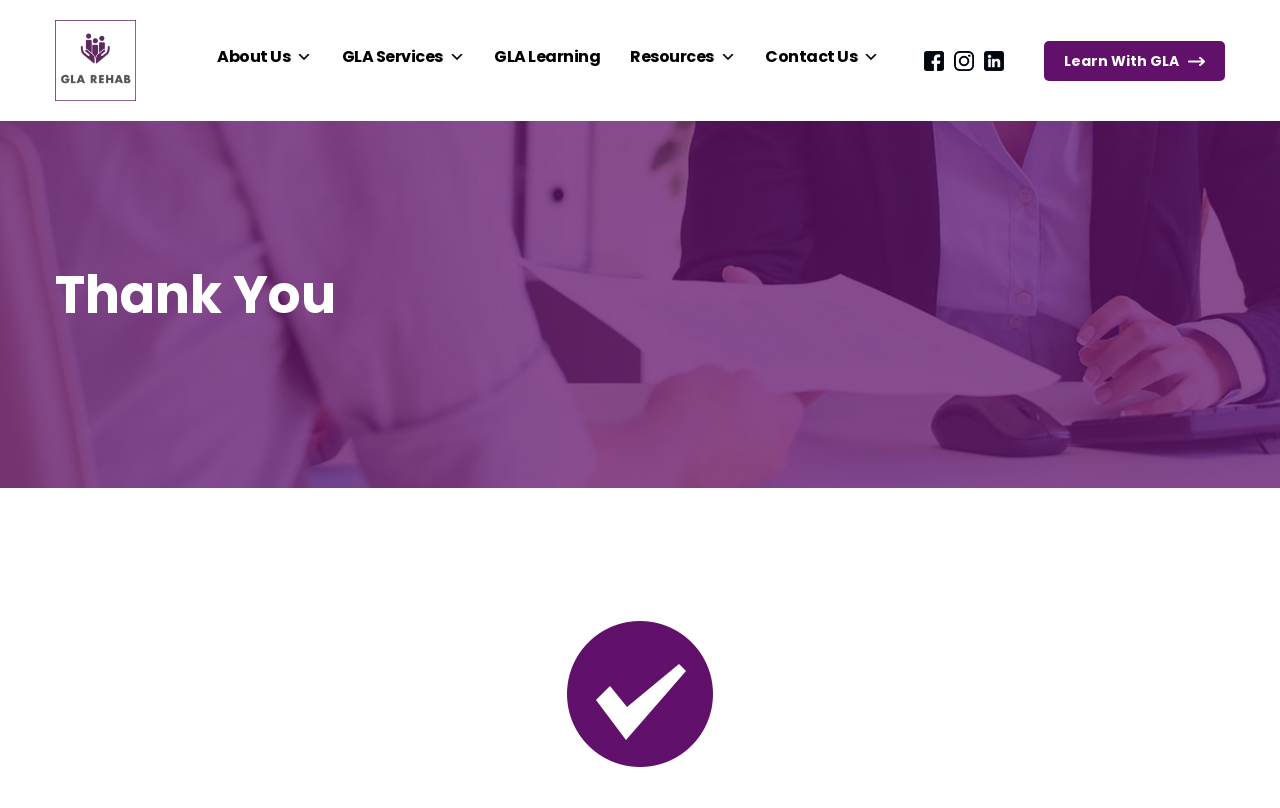What is the purpose of the webpage?
Using the image as a reference, deliver a detailed and thorough answer to the question.

The webpage is used to confirm that an application has been submitted successfully, as indicated by the heading 'Thank You' and the absence of any application form or input fields.